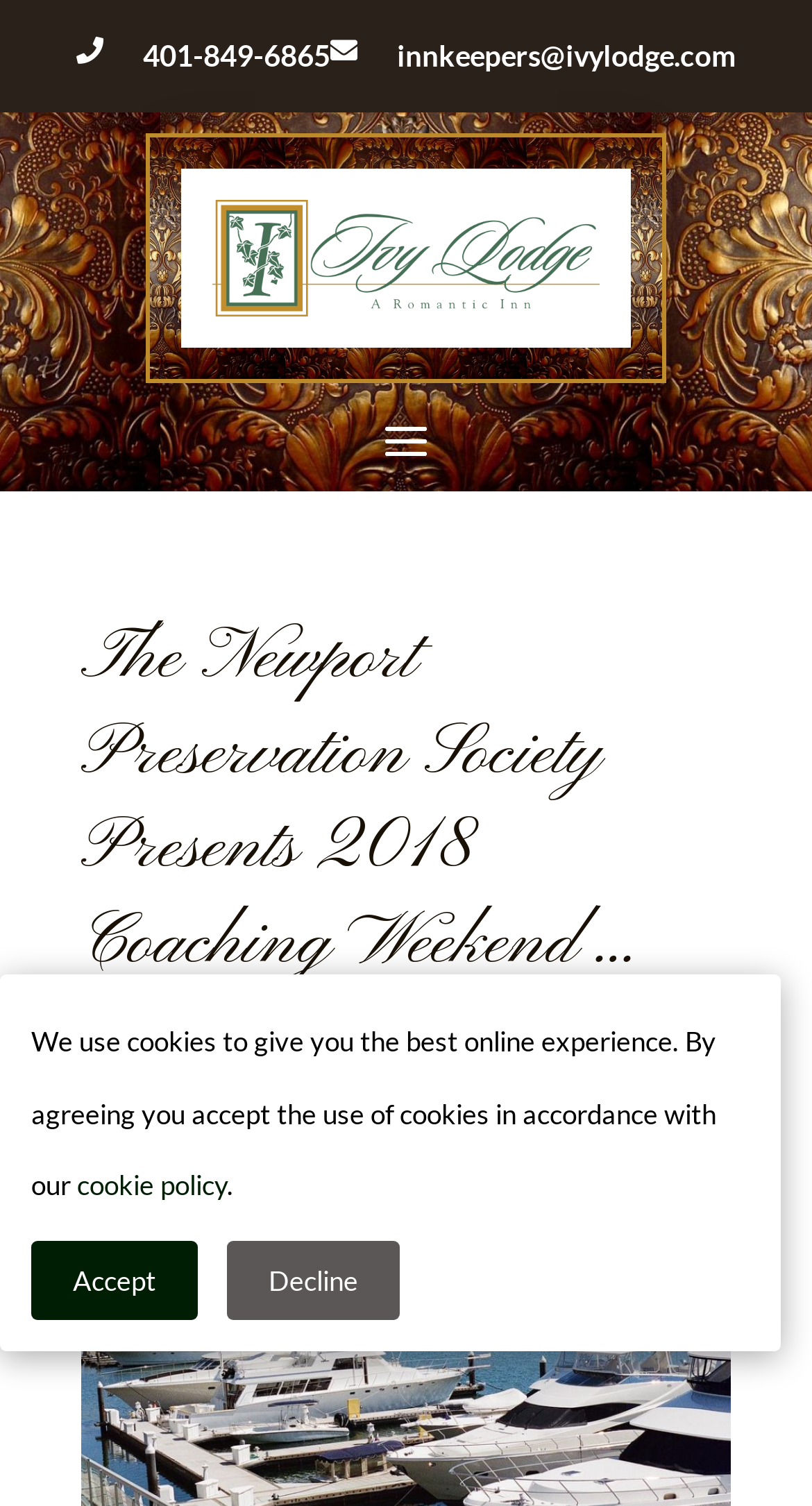Using the details in the image, give a detailed response to the question below:
What is the logo on the webpage?

I found the logo by looking at the image element with the text 'Ivy Lodge Logo' which is located in the middle of the webpage.